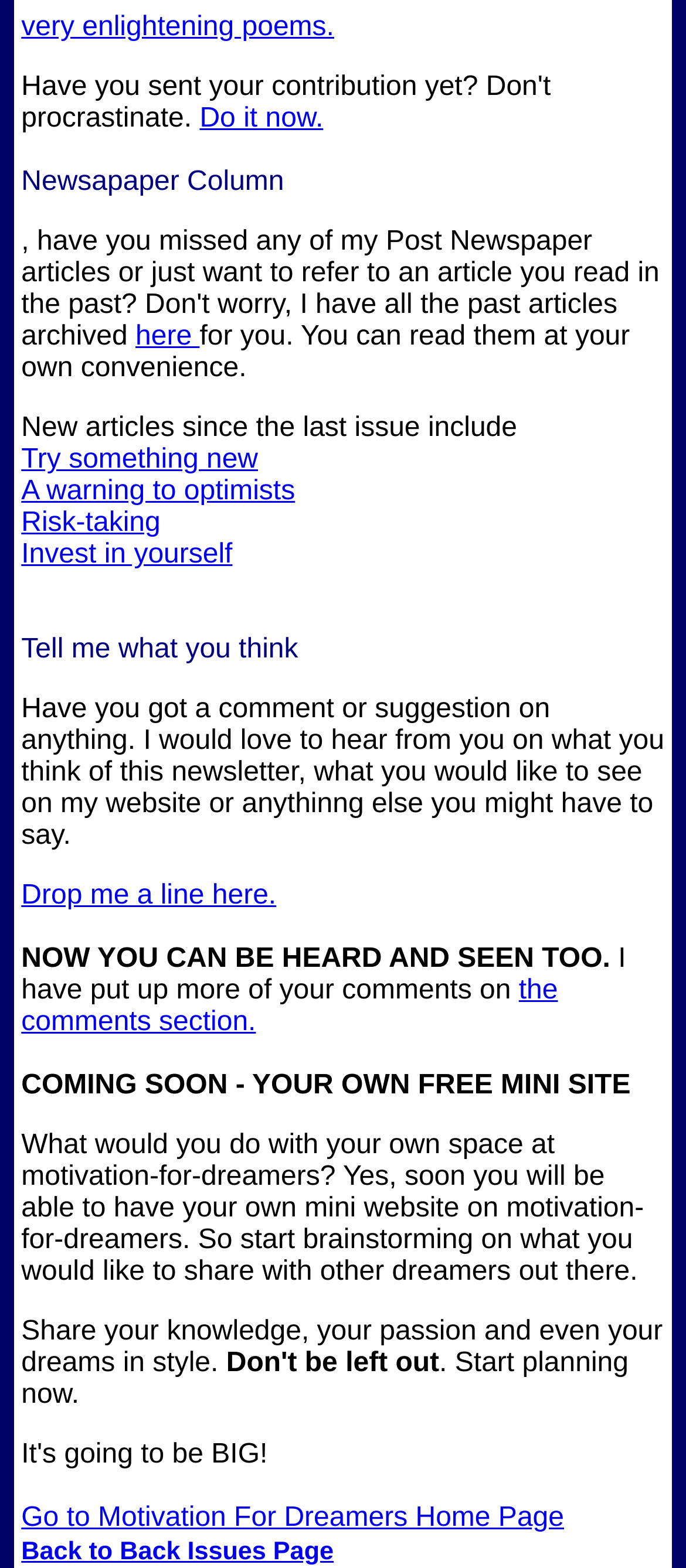Given the element description A warning to optimists, predict the bounding box coordinates for the UI element in the webpage screenshot. The format should be (top-left x, top-left y, bottom-right x, bottom-right y), and the values should be between 0 and 1.

[0.031, 0.304, 0.43, 0.323]